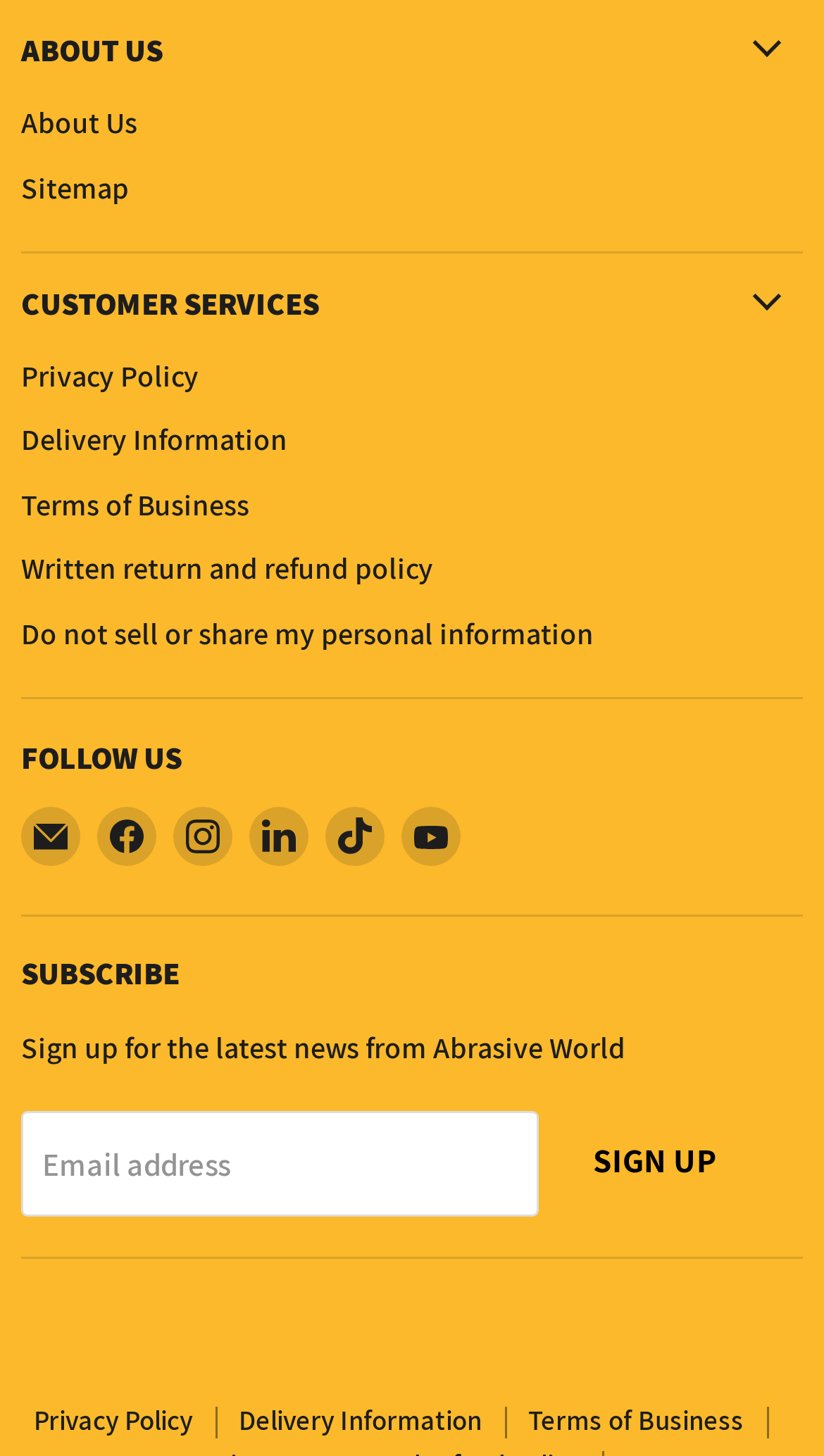How many sections are present on the webpage?
Based on the image, give a concise answer in the form of a single word or short phrase.

3